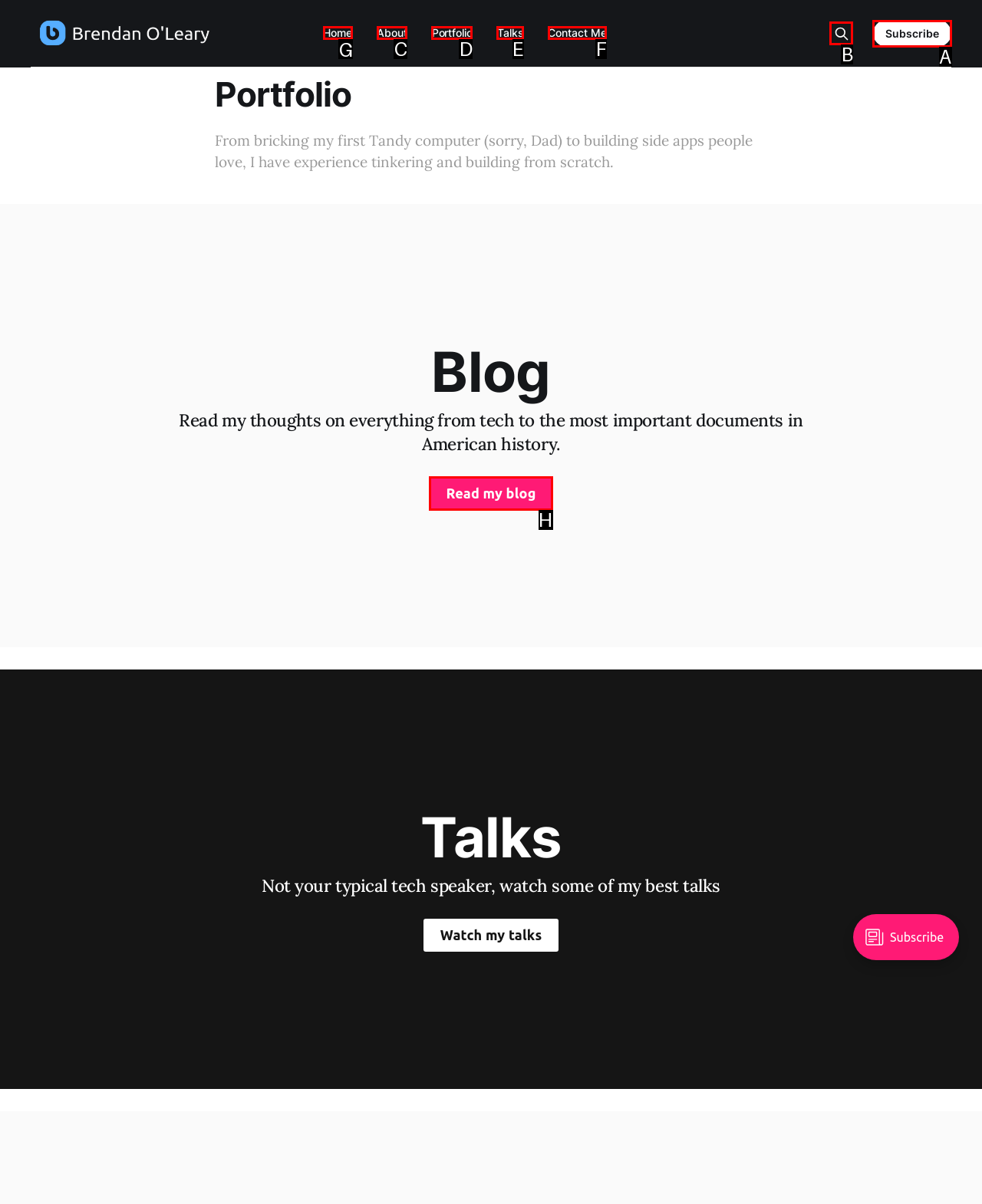Choose the HTML element that needs to be clicked for the given task: Click on the 'Home' link Respond by giving the letter of the chosen option.

G